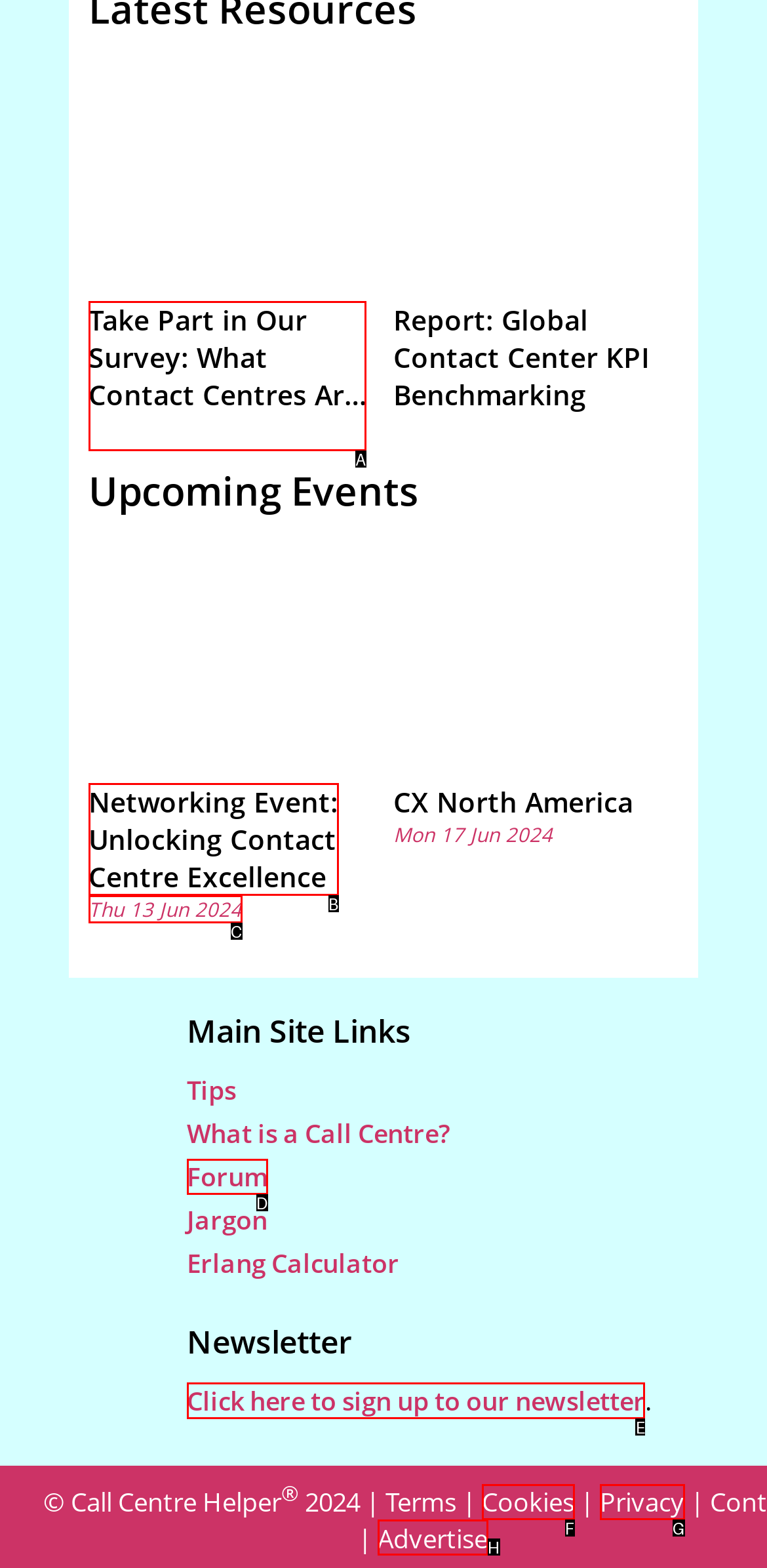From the options shown in the screenshot, tell me which lettered element I need to click to complete the task: Sign up to the newsletter.

E